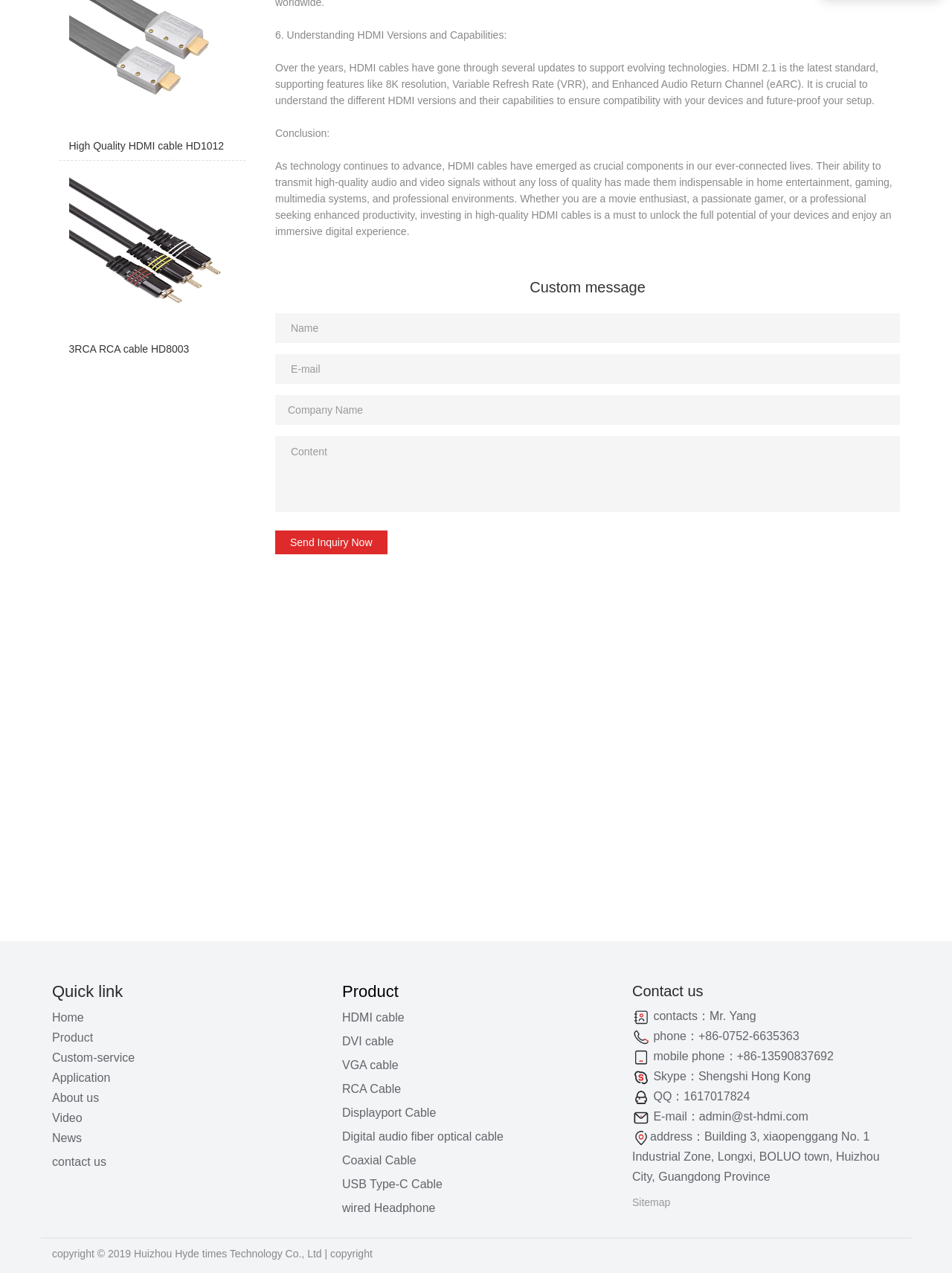Please provide a detailed answer to the question below by examining the image:
How many types of cables are listed?

The answer can be found by counting the number of links and static texts that describe different types of cables, such as HDMI cable, DVI cable, VGA cable, RCA Cable, Displayport Cable, Digital audio fiber optical cable, Coaxial Cable, USB Type-C Cable, and wired Headphone.